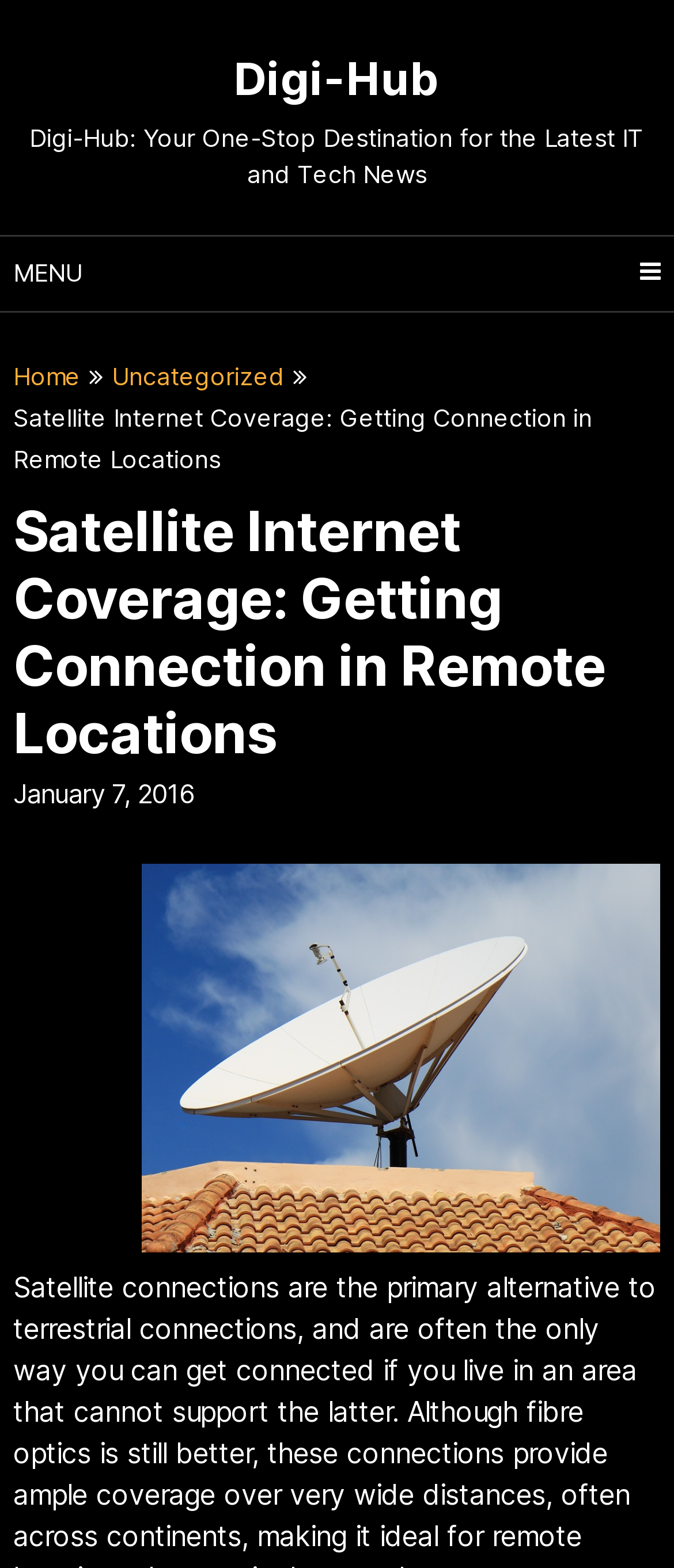What is the topic of the image?
Could you give a comprehensive explanation in response to this question?

The answer can be found in the image element with the description 'Satellite Internet'.